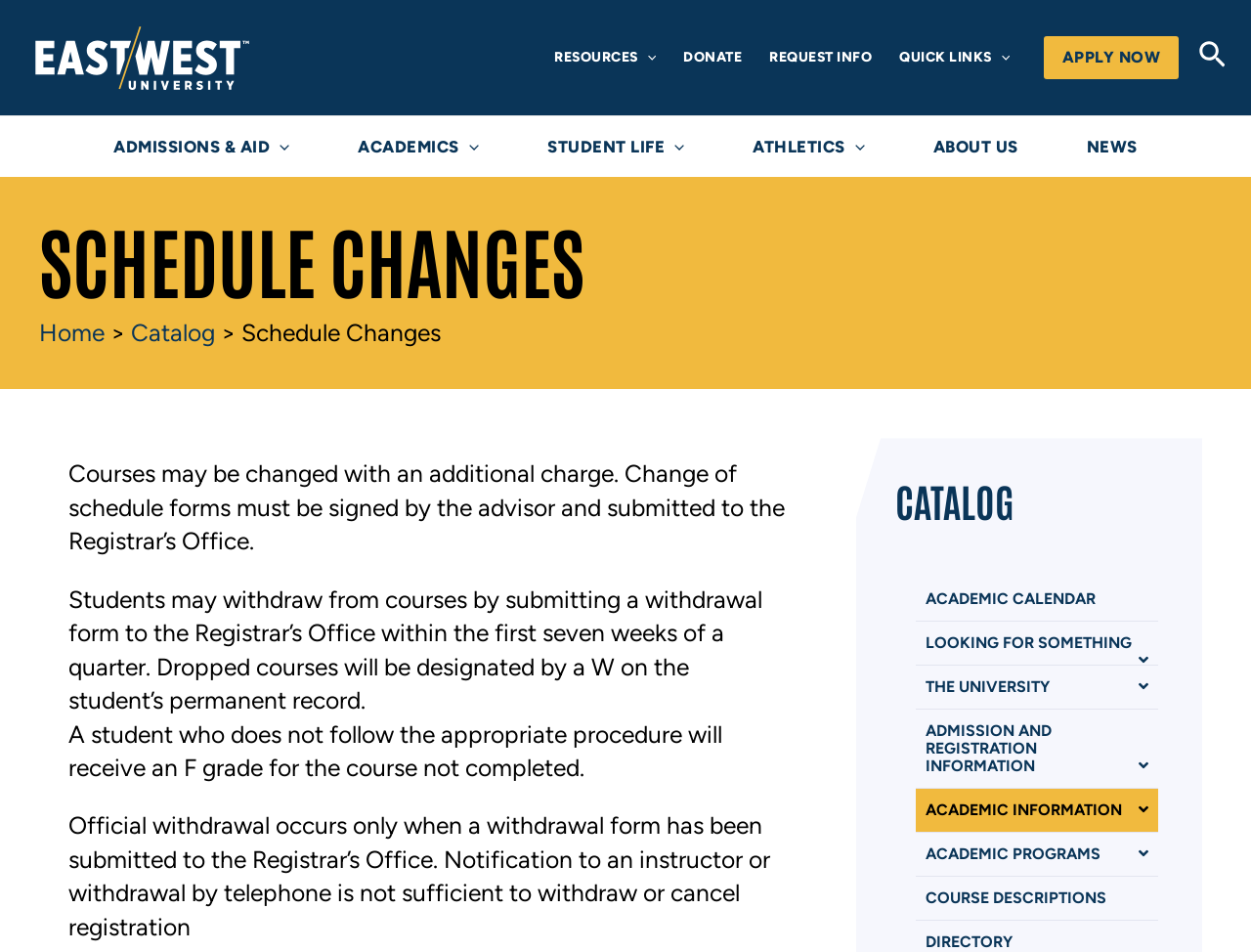What is the procedure for withdrawing from a course?
Look at the image and respond with a one-word or short-phrase answer.

Submit a withdrawal form to the Registrar’s Office